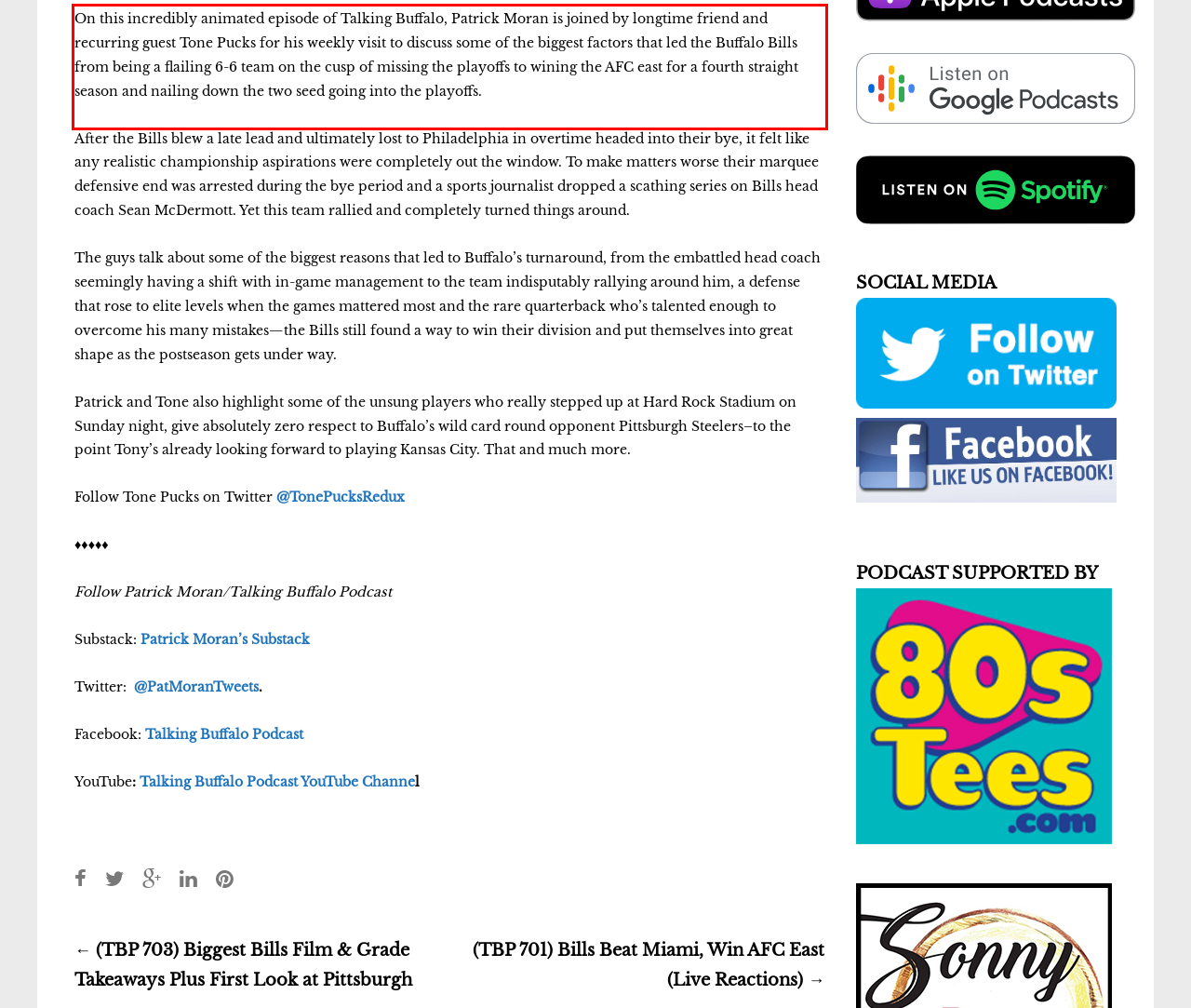You have a screenshot of a webpage with a UI element highlighted by a red bounding box. Use OCR to obtain the text within this highlighted area.

On this incredibly animated episode of Talking Buffalo, Patrick Moran is joined by longtime friend and recurring guest Tone Pucks for his weekly visit to discuss some of the biggest factors that led the Buffalo Bills from being a flailing 6-6 team on the cusp of missing the playoffs to wining the AFC east for a fourth straight season and nailing down the two seed going into the playoffs.